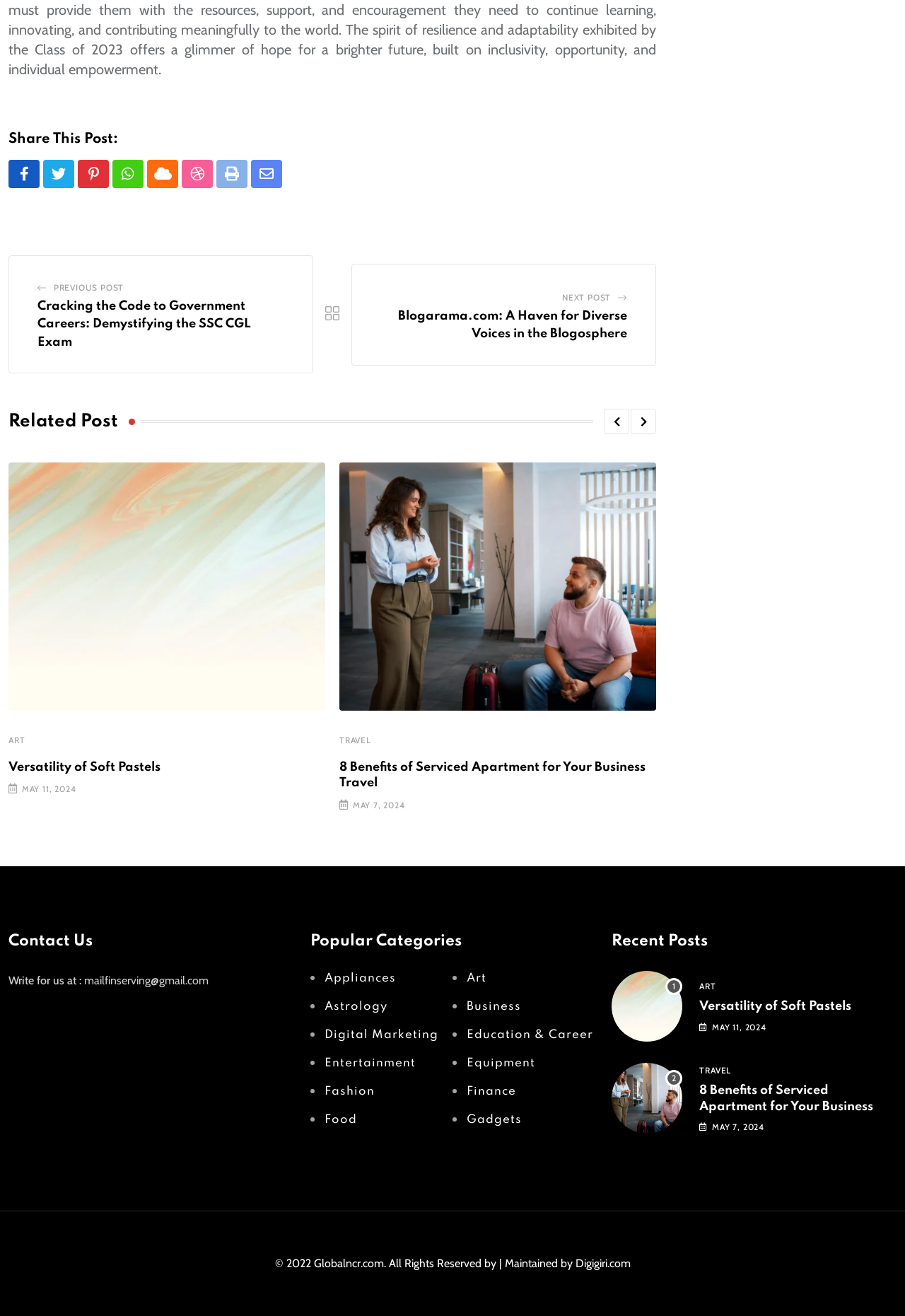Please specify the bounding box coordinates of the clickable region to carry out the following instruction: "Share this post on Pinterest". The coordinates should be four float numbers between 0 and 1, in the format [left, top, right, bottom].

[0.086, 0.121, 0.12, 0.143]